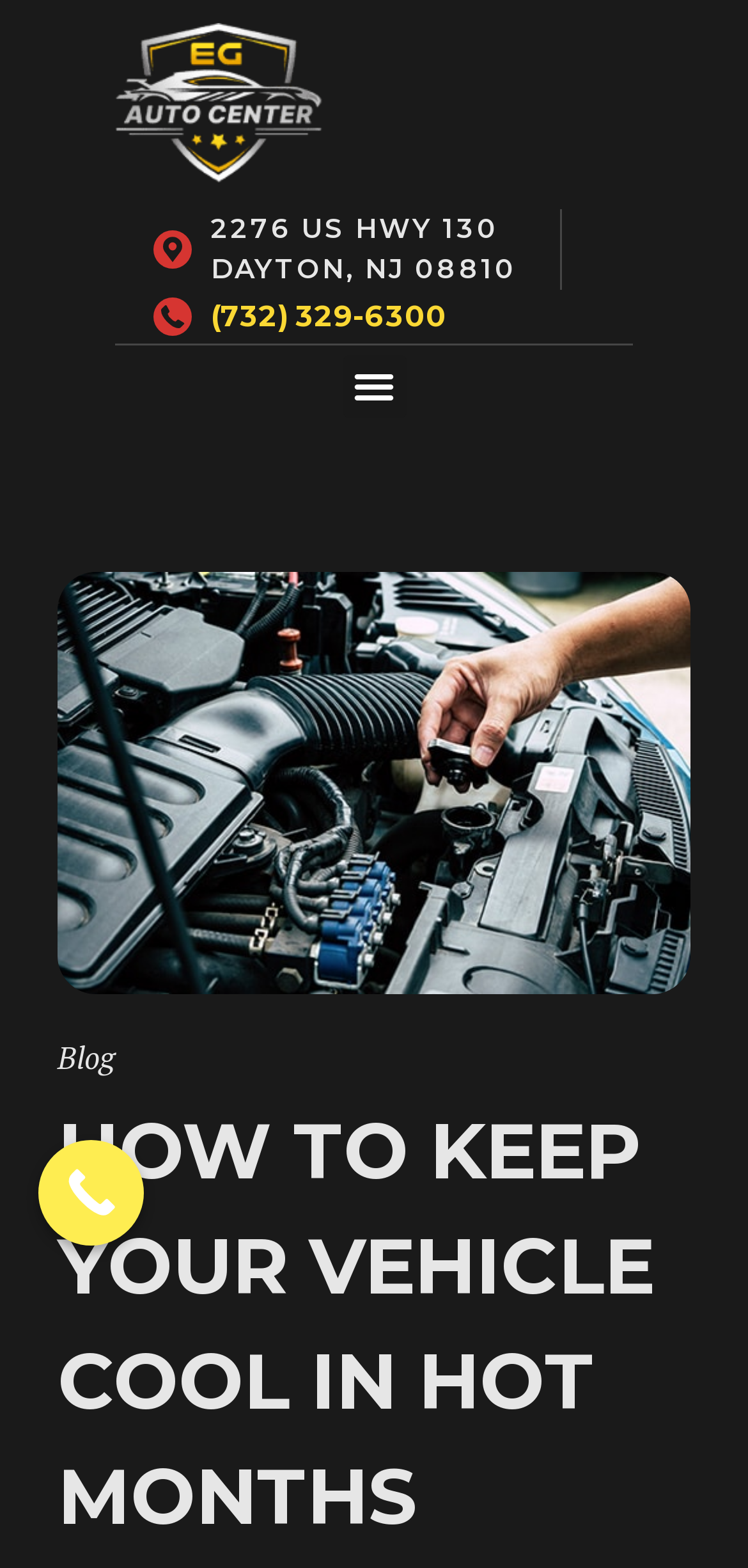Using the element description provided, determine the bounding box coordinates in the format (top-left x, top-left y, bottom-right x, bottom-right y). Ensure that all values are floating point numbers between 0 and 1. Element description: Menu

[0.458, 0.226, 0.542, 0.267]